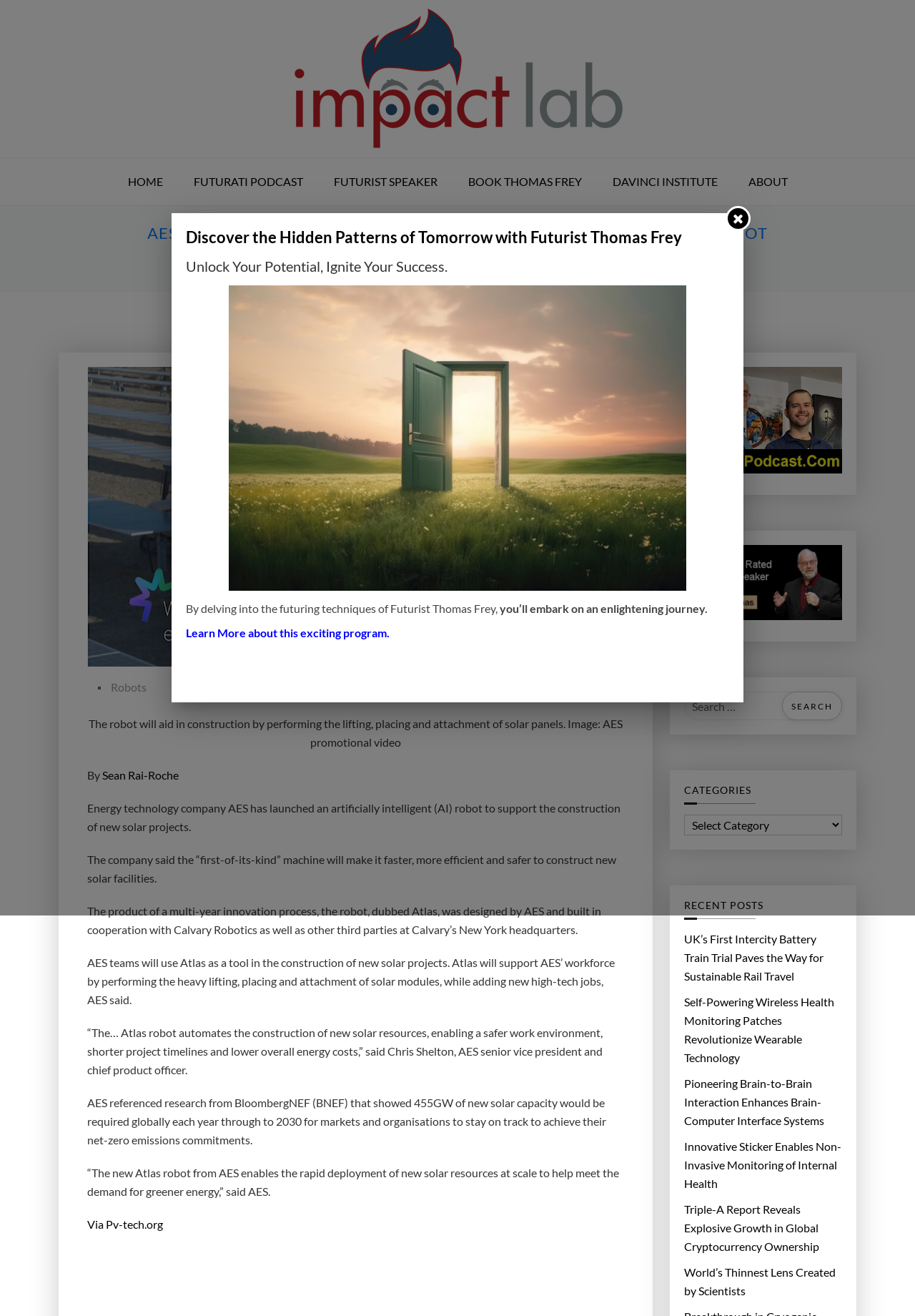What is the name of the robot launched by AES?
Answer with a single word or phrase, using the screenshot for reference.

Atlas